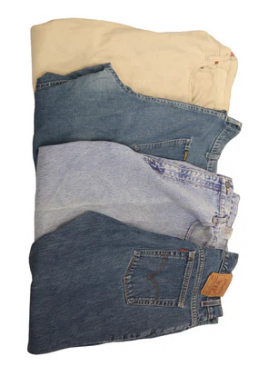Provide a comprehensive description of the image.

The image showcases a neatly arranged stack of jeans, featuring a mix of colors and washes. At the top, there's a light beige pair, followed by a darker blue pair that exhibits a classic denim look. Below that, a medium-wash blue jean adds versatility, leading to a faded light blue pair that highlights a vintage vibe. Finally, the stack culminates with a rich blue denim pair, featuring a patch with the brand's logo prominently displayed on the back. This collection exemplifies a stylish blend of contemporary and retro designs, perfect for casual wear. The ensemble is part of the "Upcycler Denim Bale of 100 lbs," presented as a sustainable option for those looking to add unique pieces to their wardrobe.